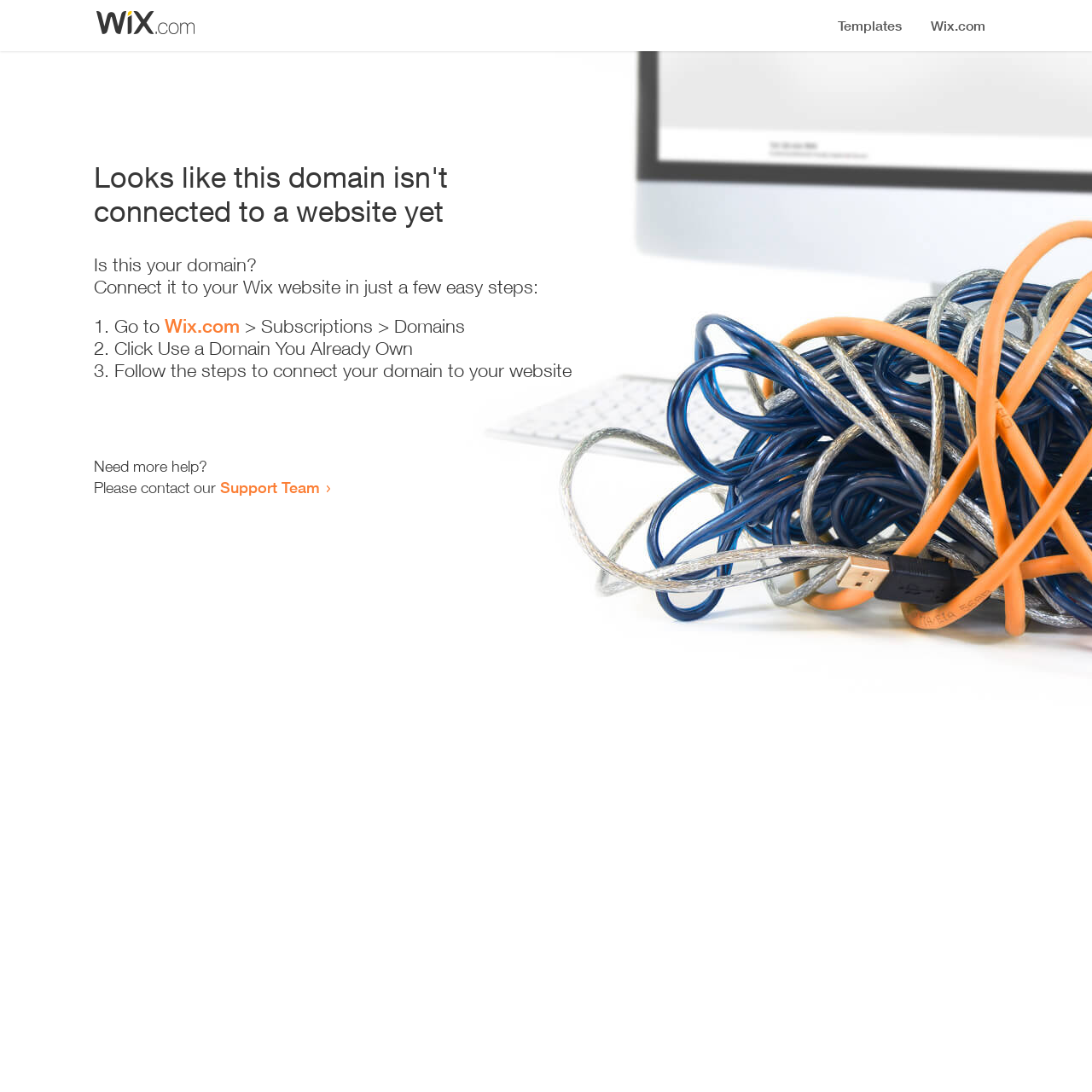What is the purpose of this webpage?
Refer to the screenshot and answer in one word or phrase.

Domain connection guide